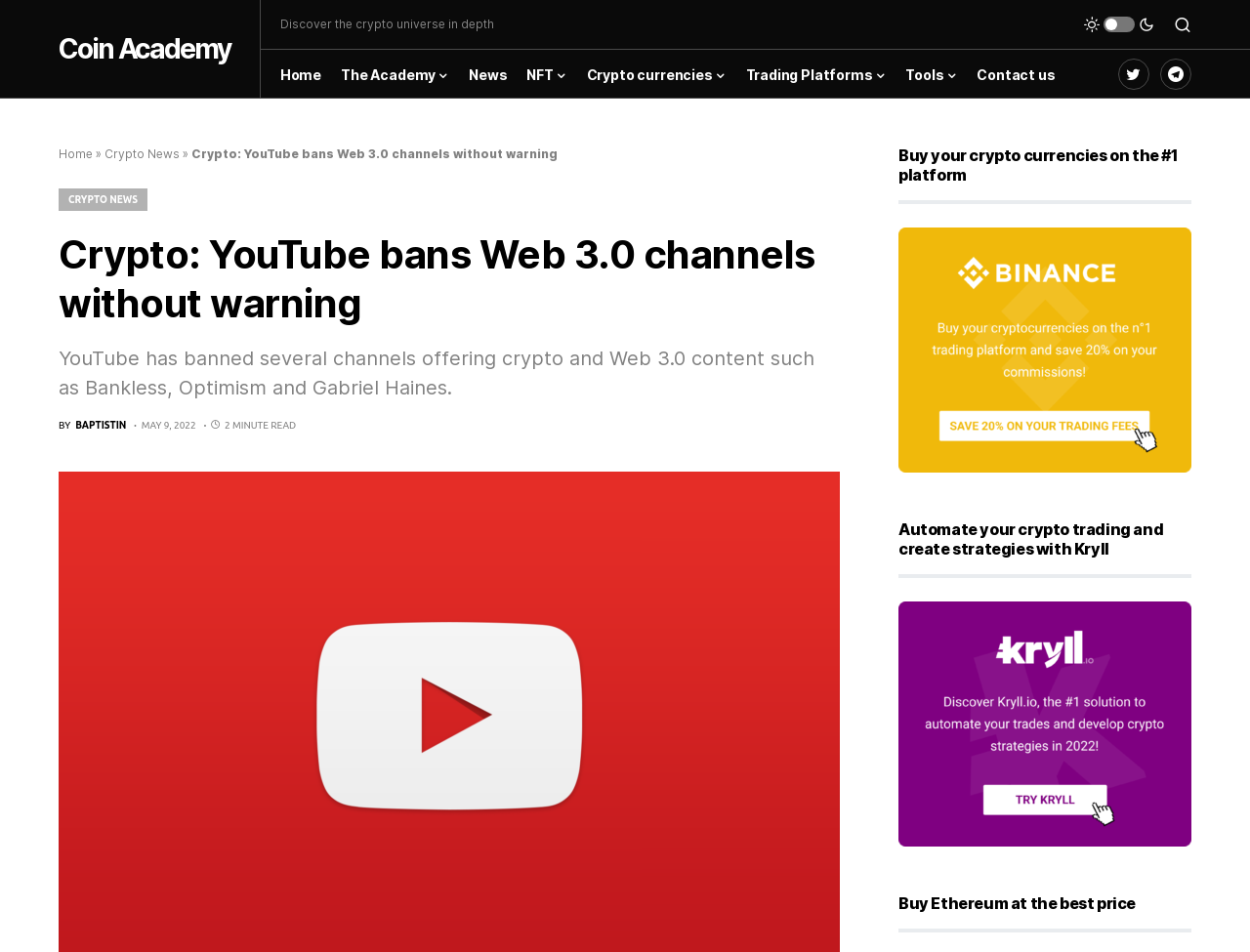Please find the bounding box coordinates for the clickable element needed to perform this instruction: "Check the 'Twitter' social media link".

[0.894, 0.057, 0.919, 0.098]